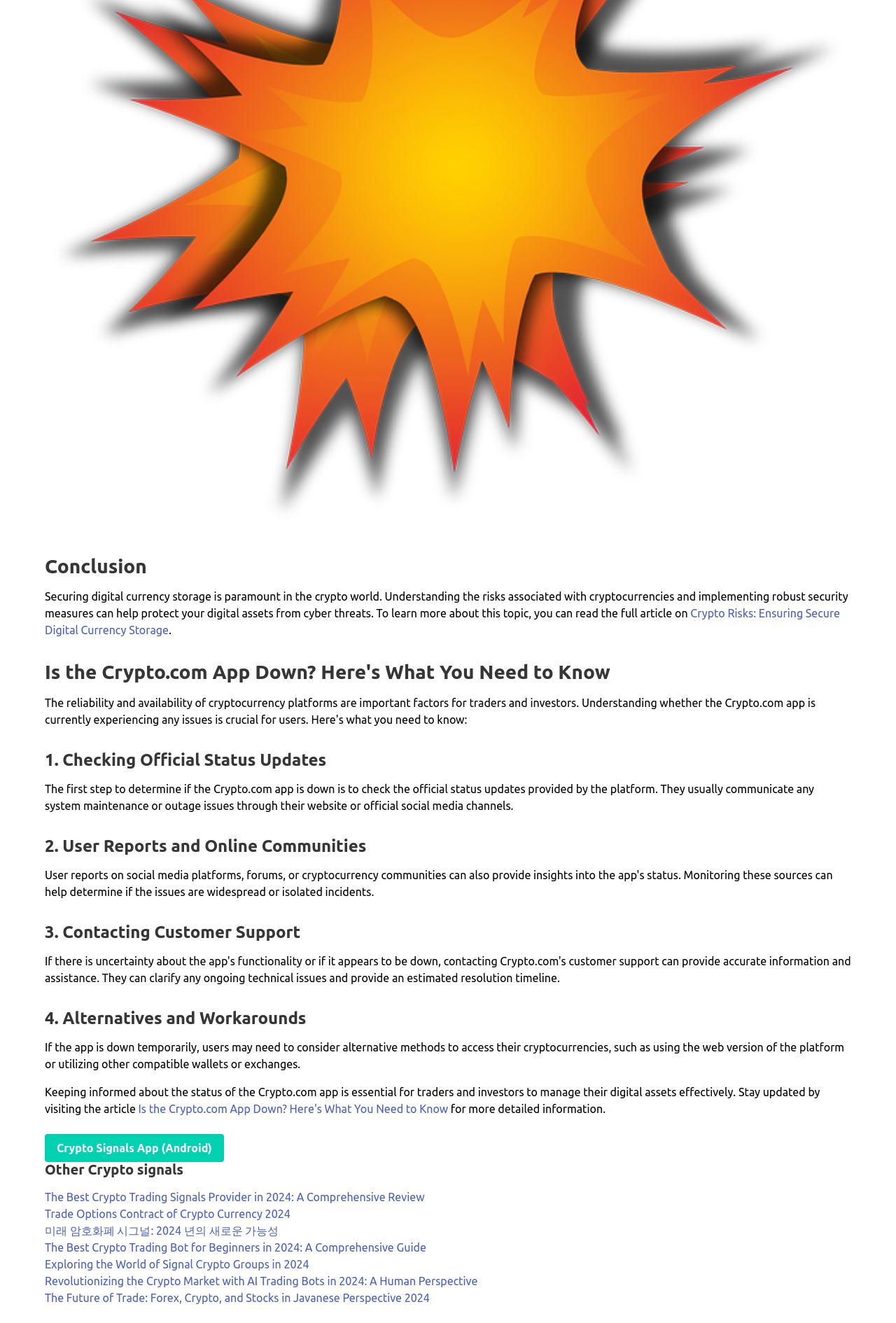What is the alternative method suggested if the Crypto.com app is down?
Based on the visual, give a brief answer using one word or a short phrase.

Using web version or other wallets